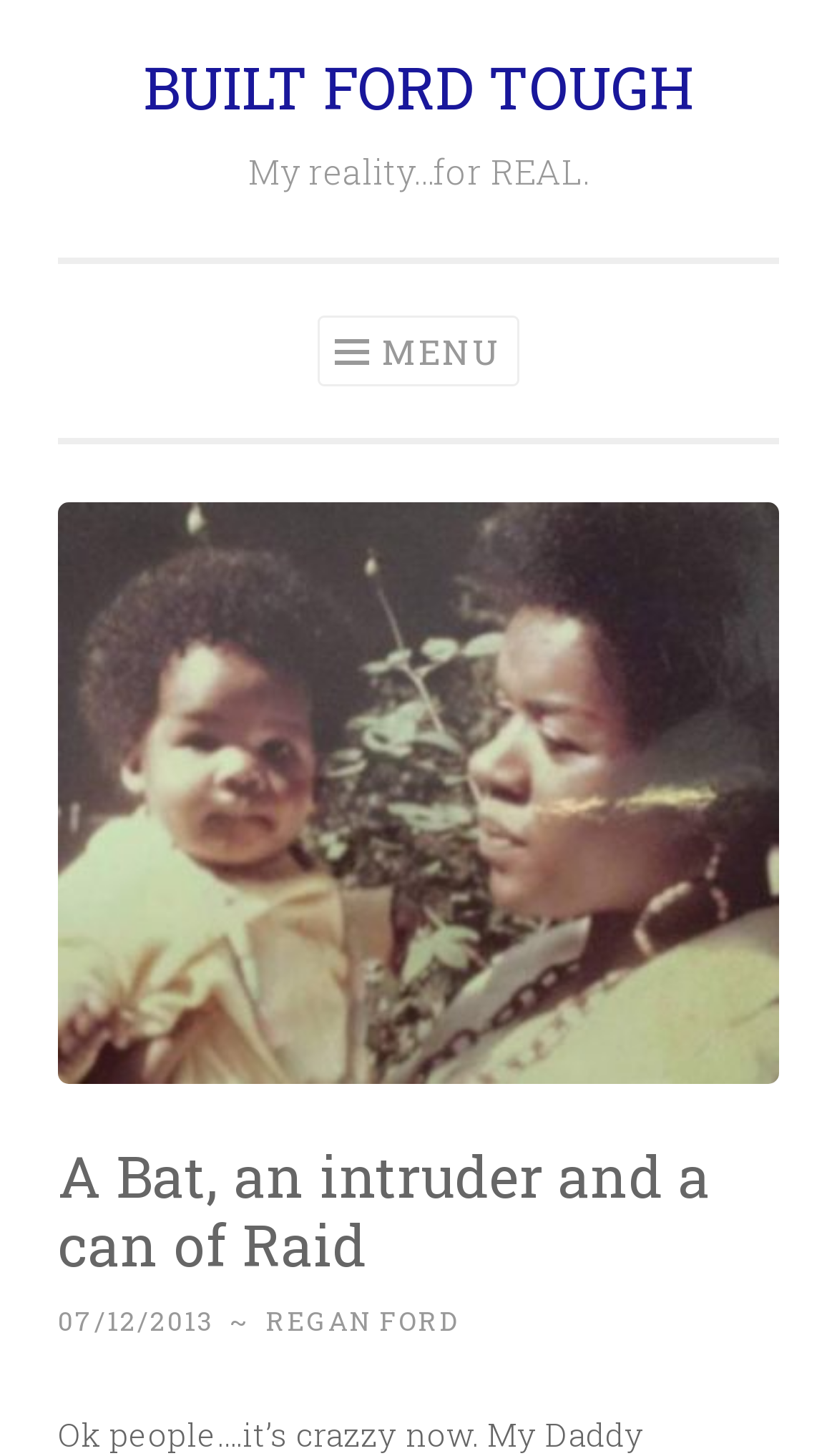What is the theme of this blog?
Please use the image to deliver a detailed and complete answer.

I inferred the answer by looking at the overall structure and content of the webpage, including the title and the heading elements, which suggest that the blog is about the author's personal life and experiences.